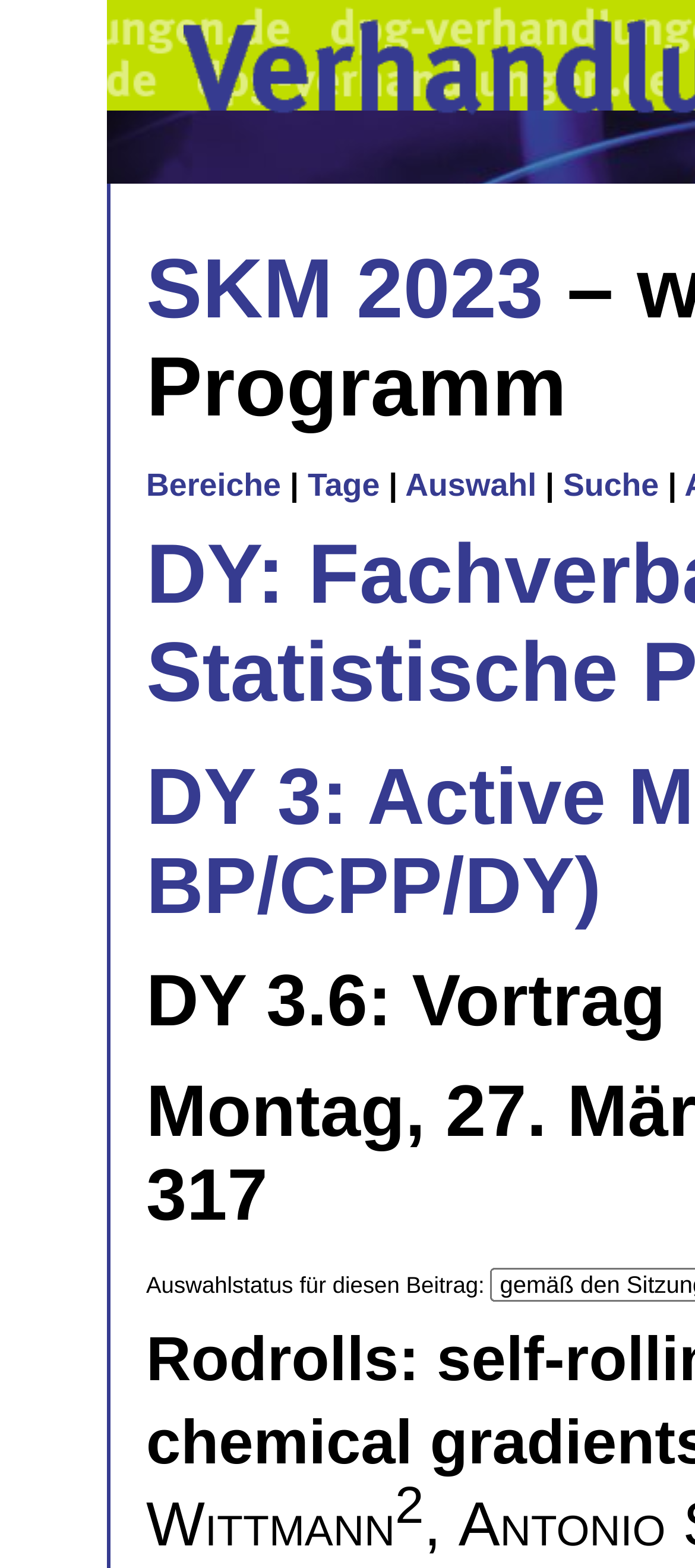Use a single word or phrase to respond to the question:
What is the superscript number?

2